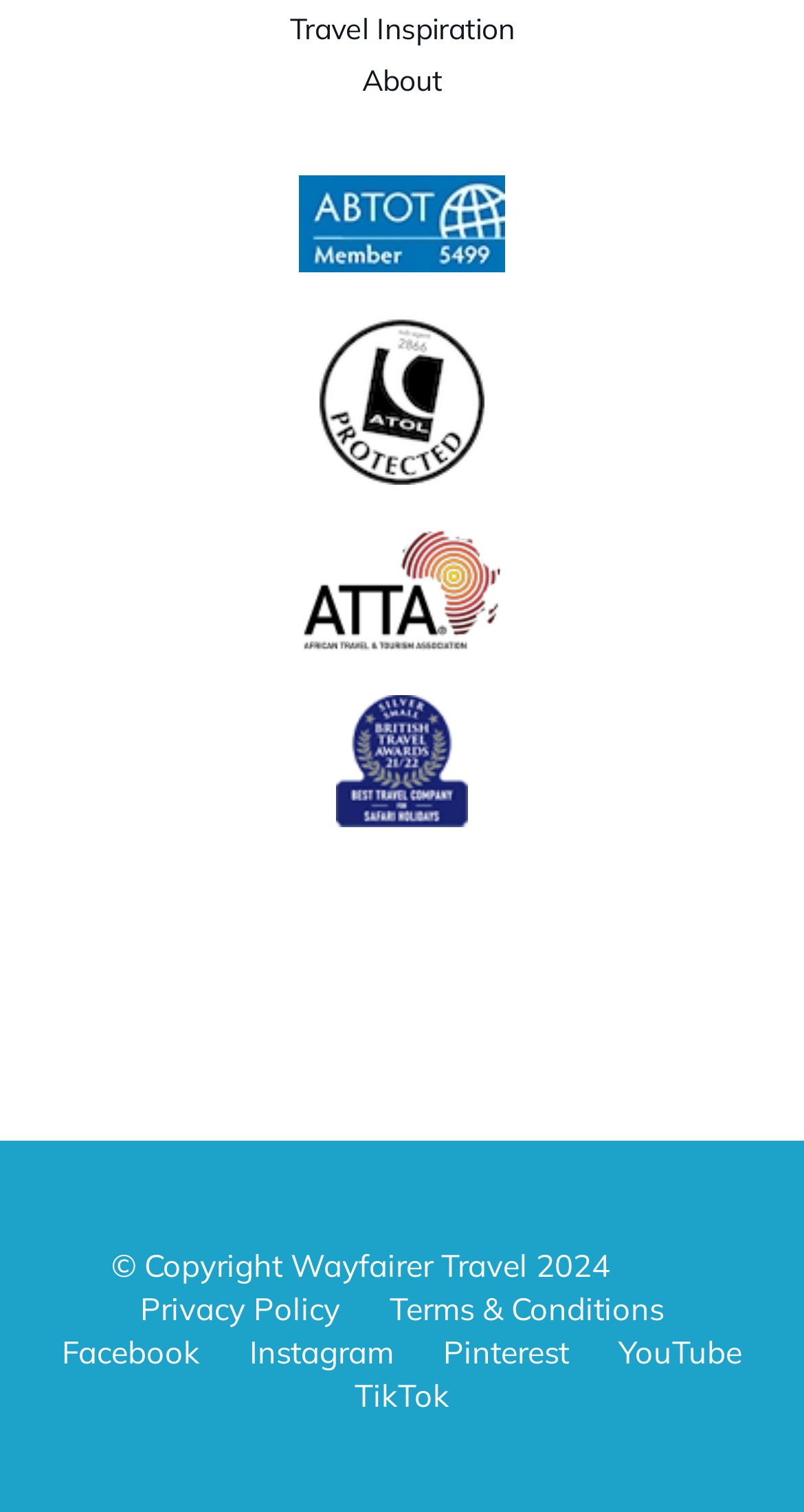Given the description "Instagram", provide the bounding box coordinates of the corresponding UI element.

[0.31, 0.881, 0.49, 0.907]